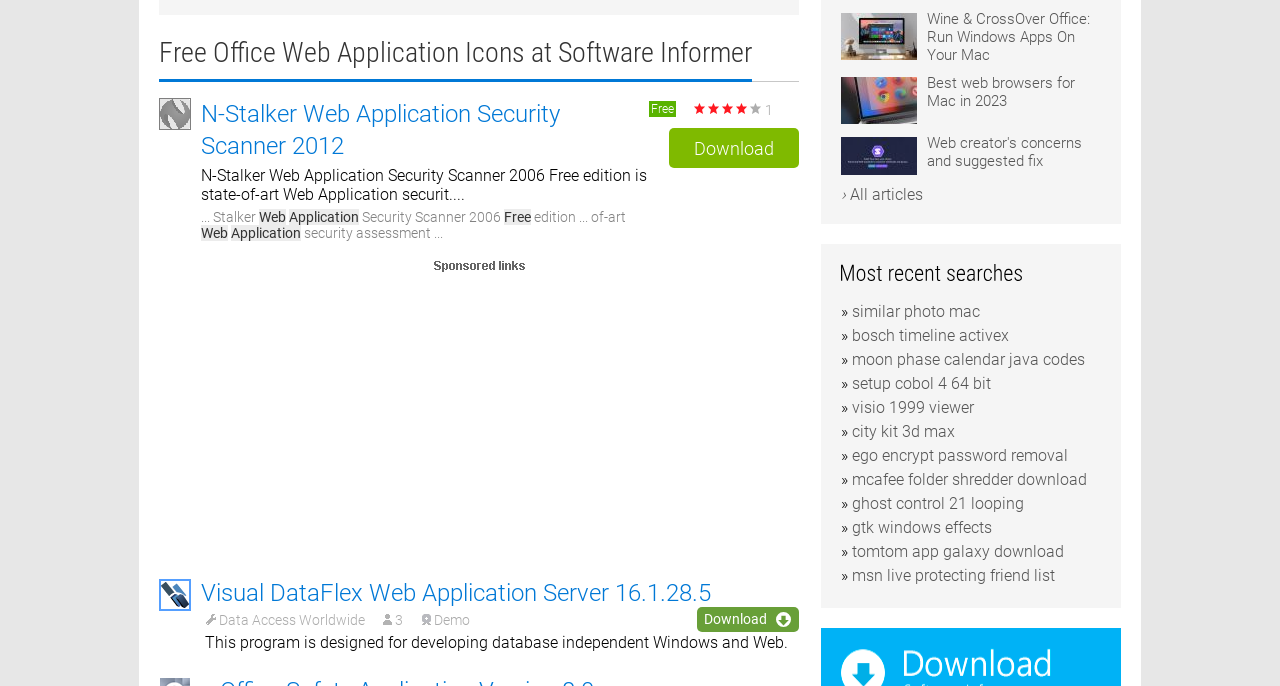Provide the bounding box coordinates, formatted as (top-left x, top-left y, bottom-right x, bottom-right y), with all values being floating point numbers between 0 and 1. Identify the bounding box of the UI element that matches the description: Download

[0.545, 0.884, 0.624, 0.921]